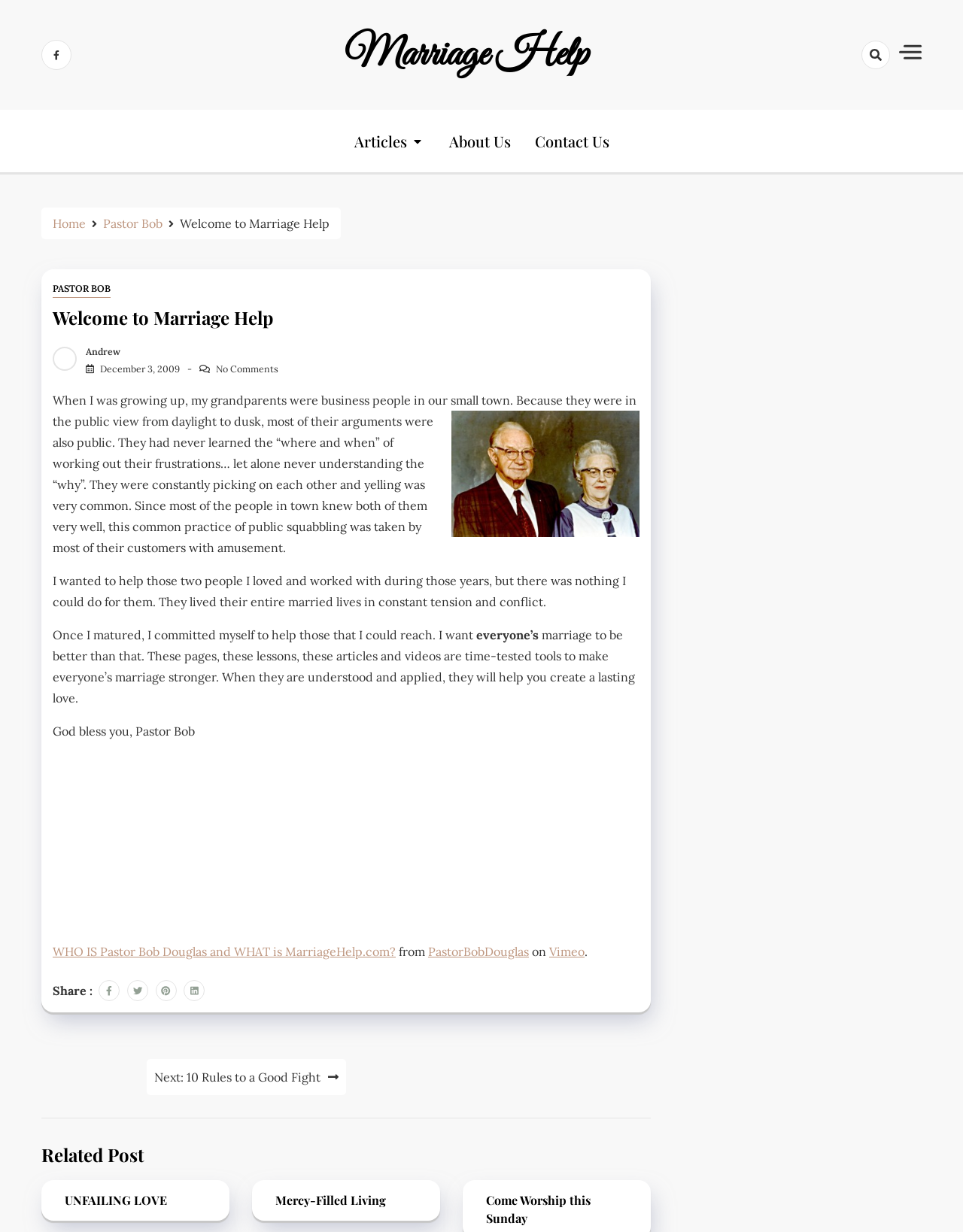Can you find and generate the webpage's heading?

Welcome to Marriage Help